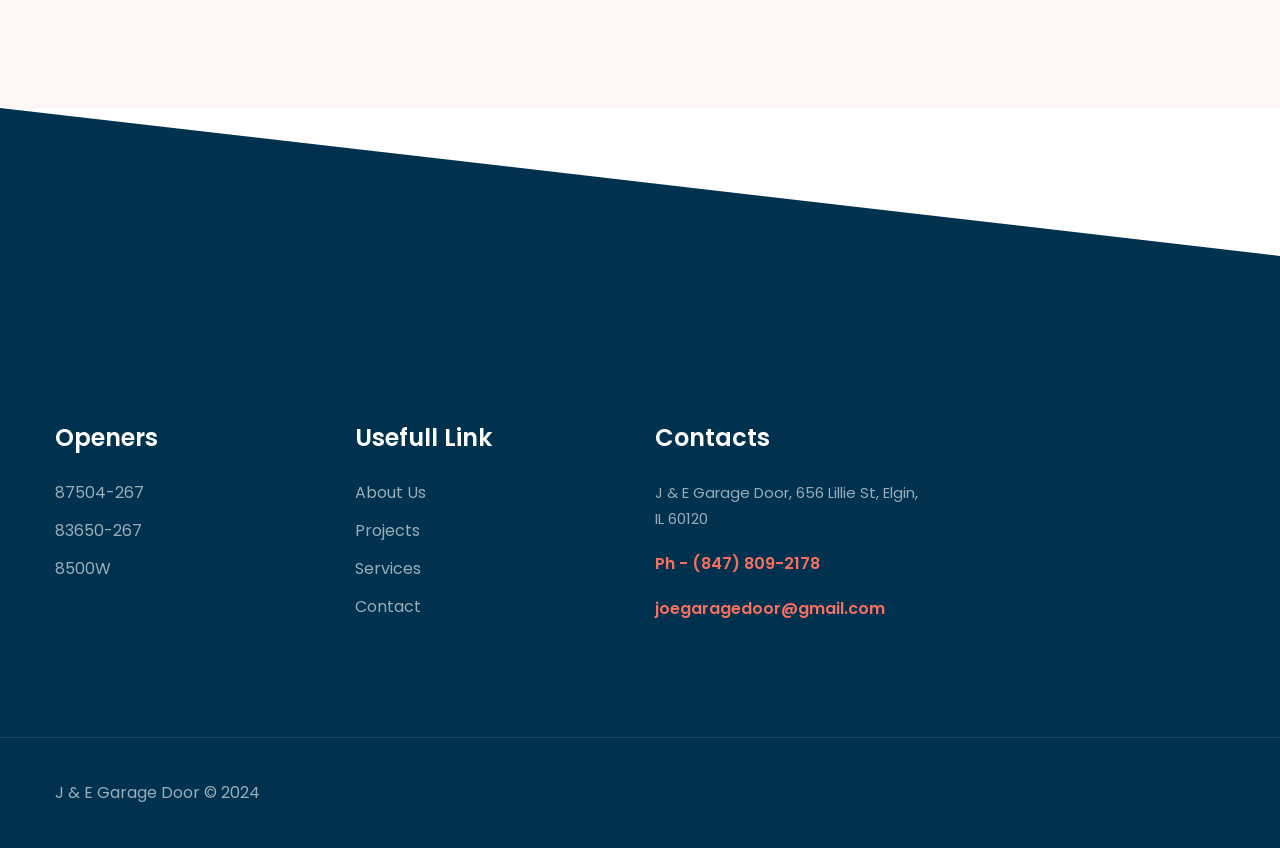What is the email address of the company?
From the image, respond with a single word or phrase.

joegaragedoor@gmail.com